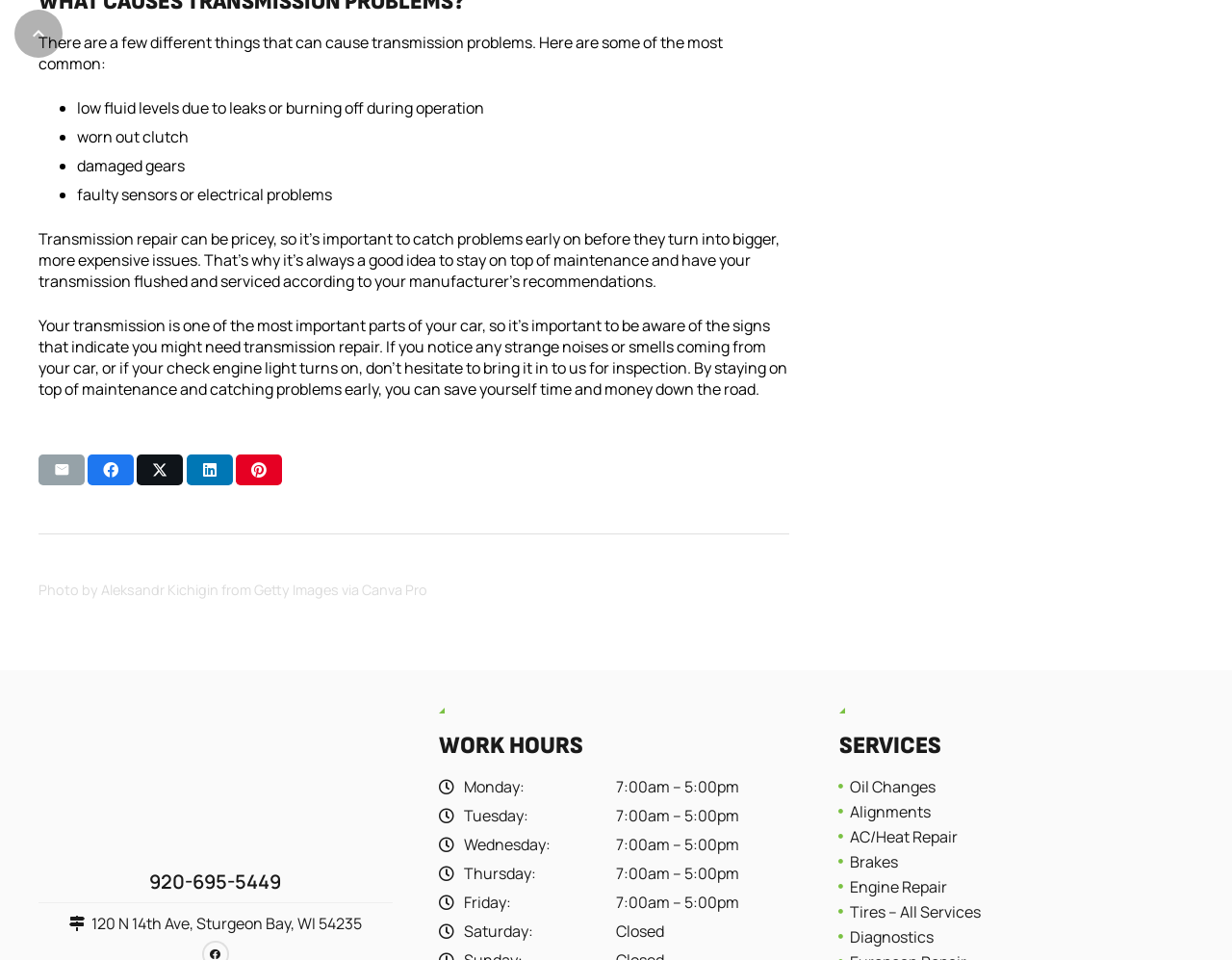How can you contact this company?
Provide an in-depth and detailed answer to the question.

The webpage provides a phone number, 920-695-5449, and an address, 120 N 14th Ave, Sturgeon Bay, WI 54235, as a means of contacting the company.